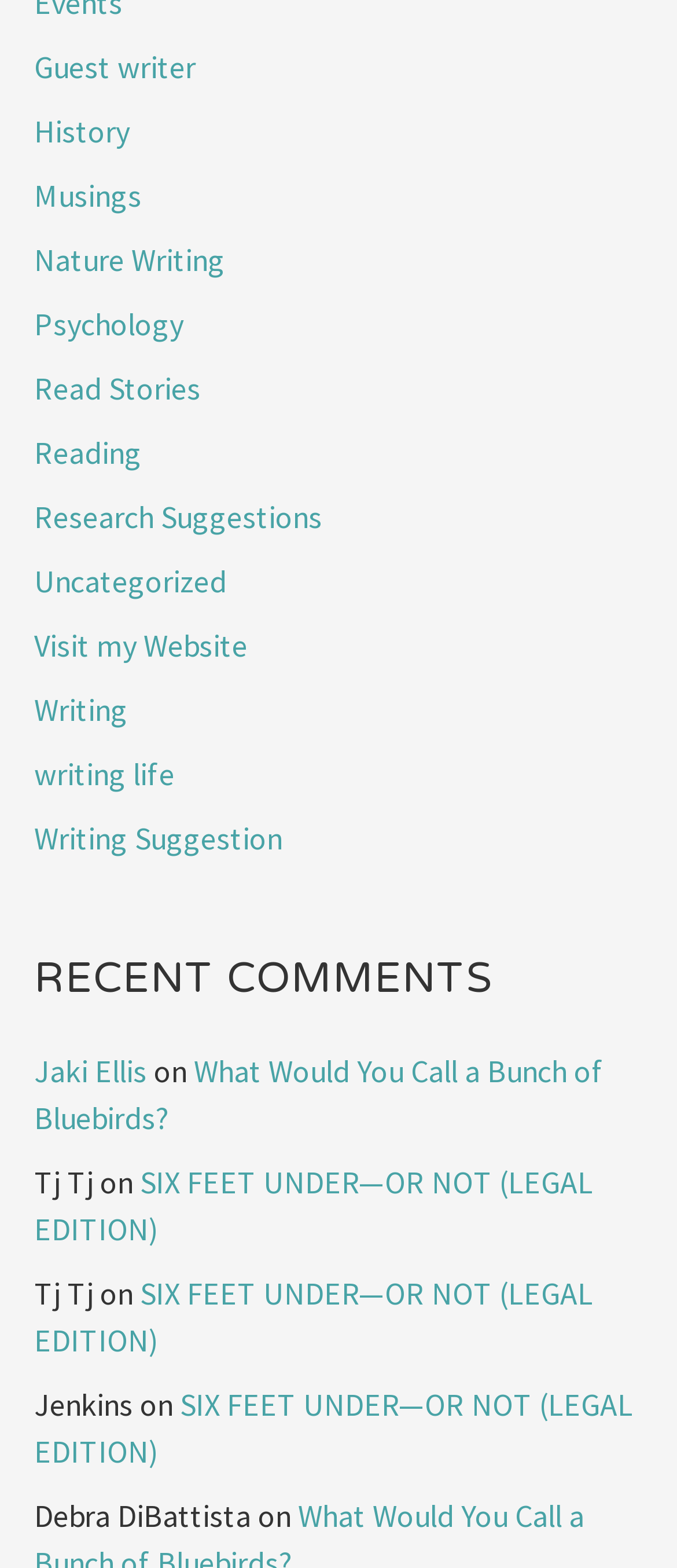Give a concise answer of one word or phrase to the question: 
What is the title of the first recent comment?

What Would You Call a Bunch of Bluebirds?